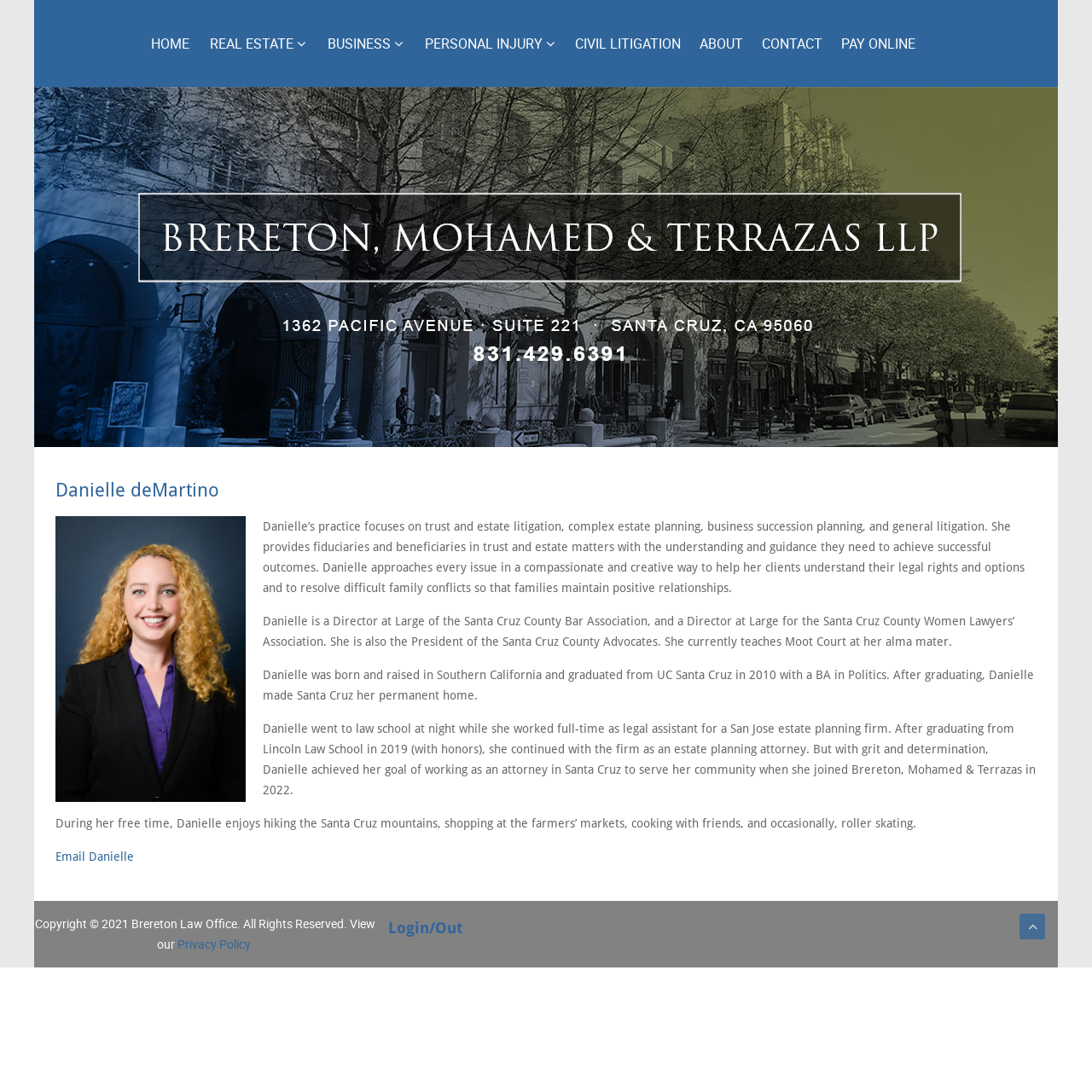Provide the bounding box coordinates of the HTML element this sentence describes: "ABOUT". The bounding box coordinates consist of four float numbers between 0 and 1, i.e., [left, top, right, bottom].

[0.633, 0.001, 0.688, 0.079]